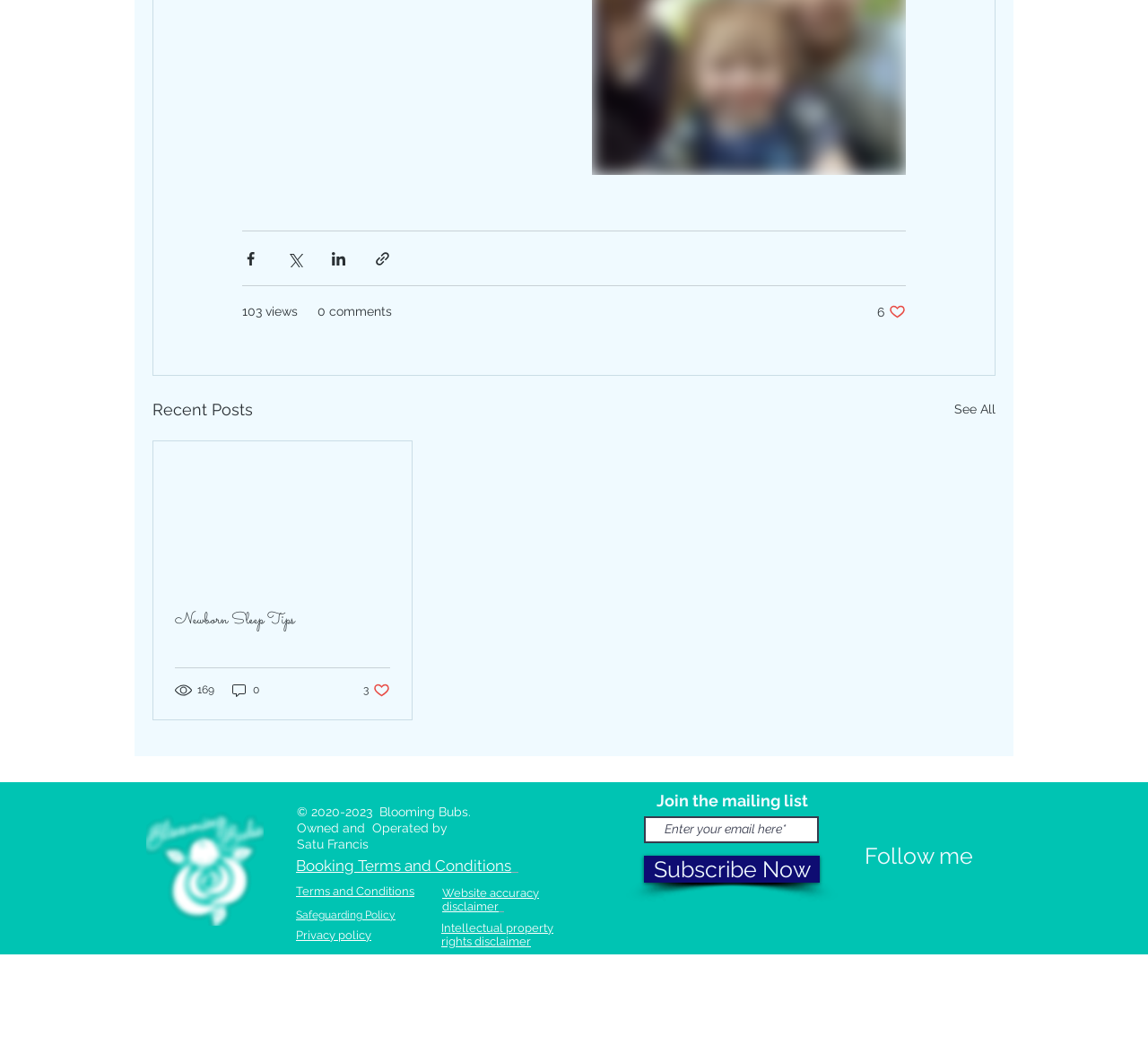Locate the bounding box coordinates of the segment that needs to be clicked to meet this instruction: "Like the post".

[0.764, 0.29, 0.789, 0.307]